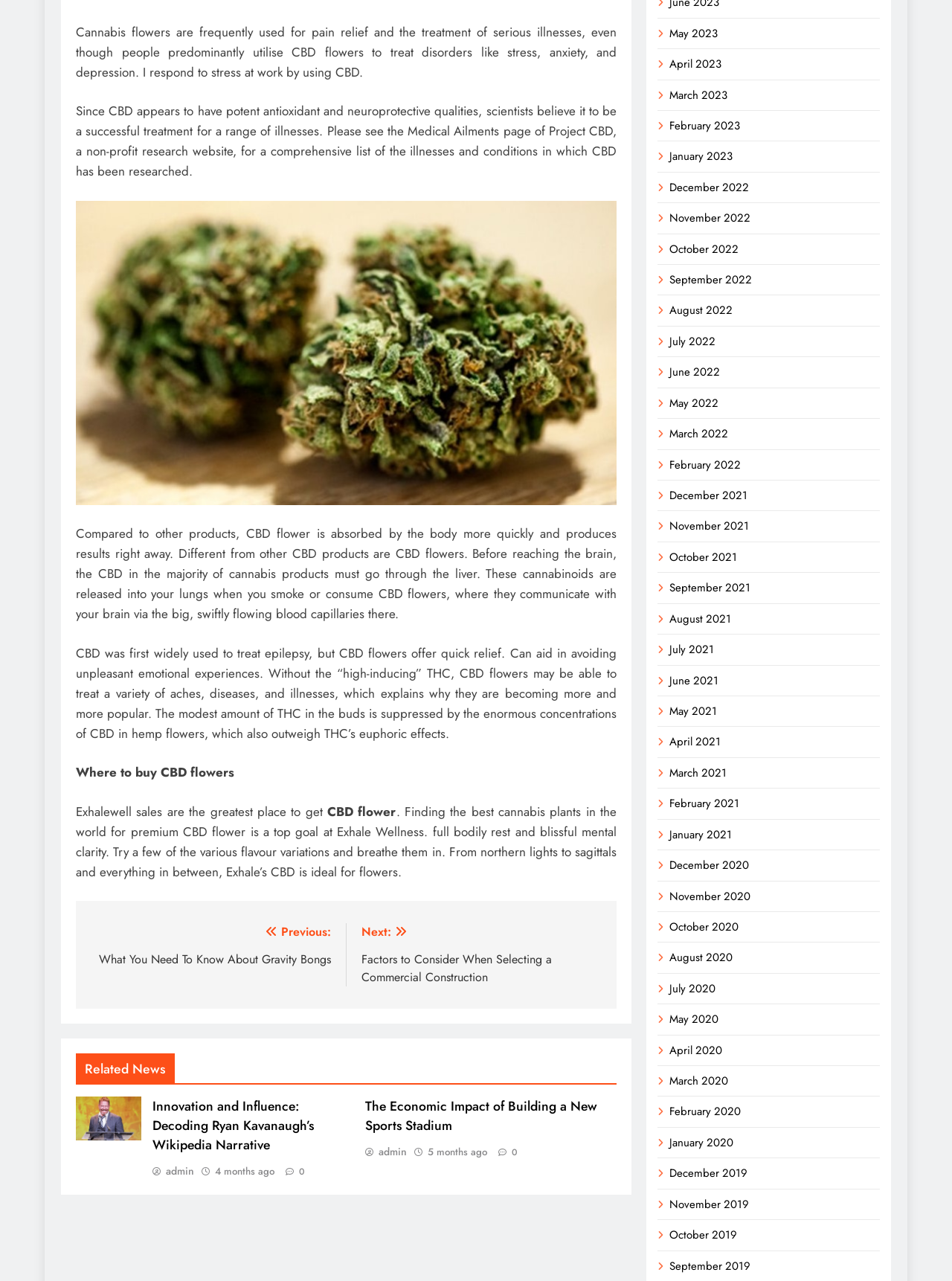Please provide a one-word or phrase answer to the question: 
Where can I buy CBD flowers?

Exhale Wellness